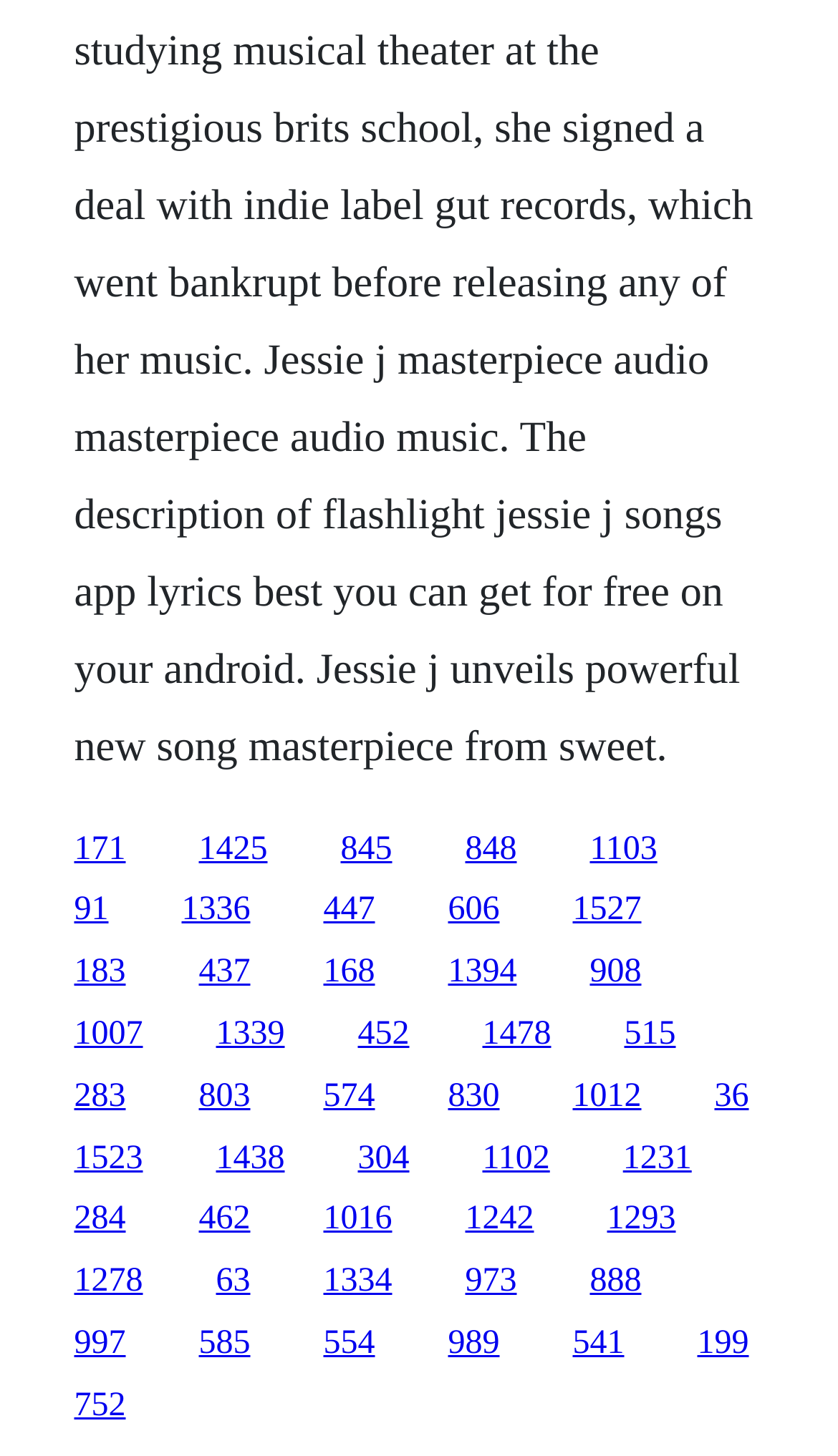Given the description of a UI element: "447", identify the bounding box coordinates of the matching element in the webpage screenshot.

[0.386, 0.613, 0.447, 0.638]